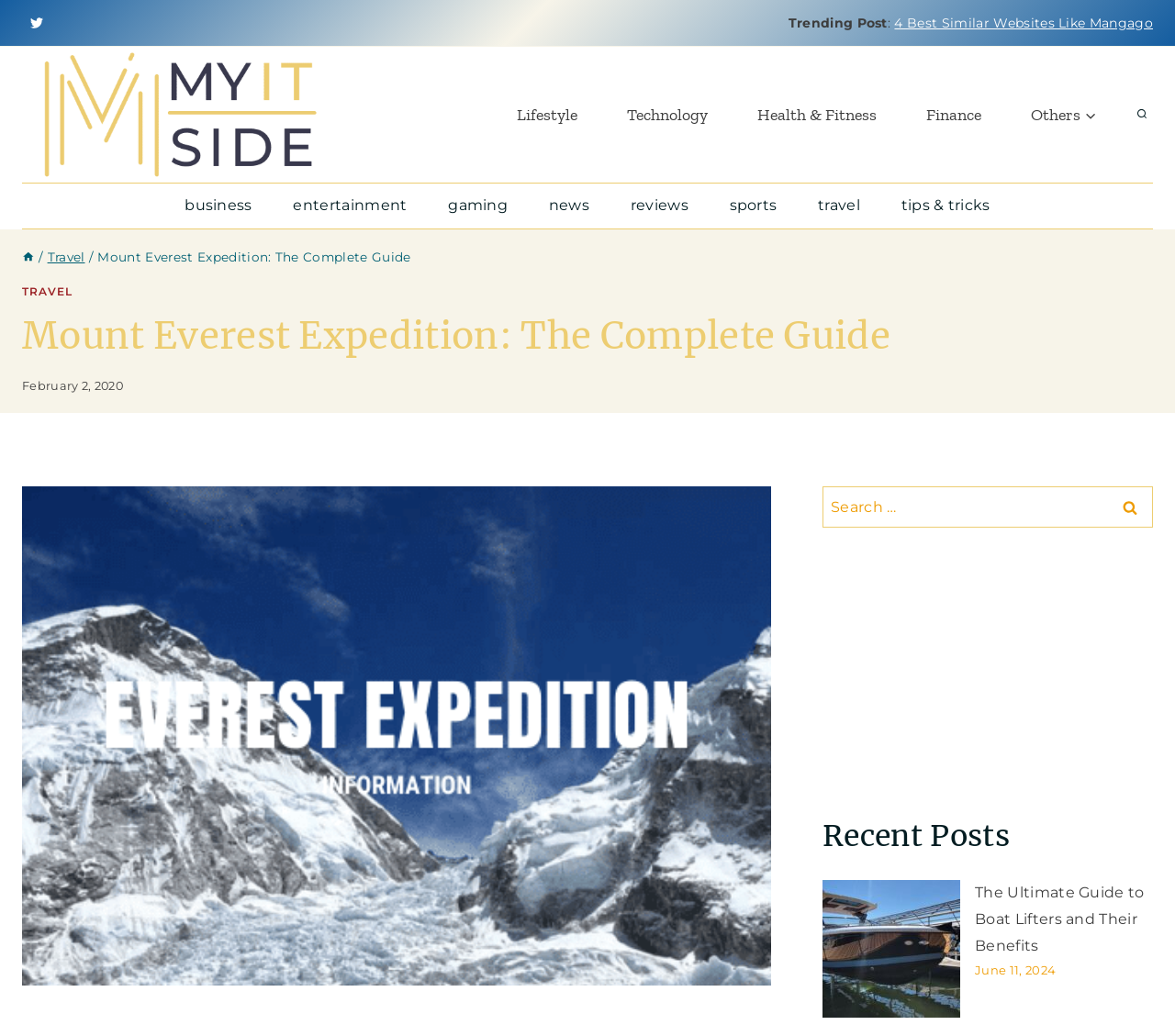Create a detailed narrative of the webpage’s visual and textual elements.

The webpage is about Mount Everest Expedition: The Complete Guide. At the top left corner, there is a Twitter link with a corresponding Twitter image. Next to it, there is a link to the website "MyITside" with its logo. Below these links, there is a trending post section with a link to "4 Best Similar Websites Like Mangago". 

On the top navigation bar, there are links to different categories such as Lifestyle, Technology, Health & Fitness, Finance, and Others. The Others category has a child menu that can be expanded. 

On the right side of the top navigation bar, there is a search button that can be expanded to reveal a search form. Below the top navigation bar, there is a secondary navigation bar with links to various topics such as business, entertainment, gaming, news, reviews, sports, travel, and tips & tricks.

Below the secondary navigation bar, there is a breadcrumbs section showing the navigation path from Home to Travel to Mount Everest Expedition: The Complete Guide. 

The main content of the webpage starts with a heading "Mount Everest Expedition: The Complete Guide" followed by a time stamp "February 2, 2020". Below the time stamp, there is a large image related to the Mount Everest expedition. 

On the right side of the image, there is a search box with a search button. Below the image, there is an advertisement iframe. 

The webpage also features a "Recent Posts" section with links to recent articles, including "The Ultimate Guide to Boat Lifters and Their Benefits" with its corresponding time stamp "June 11, 2024".